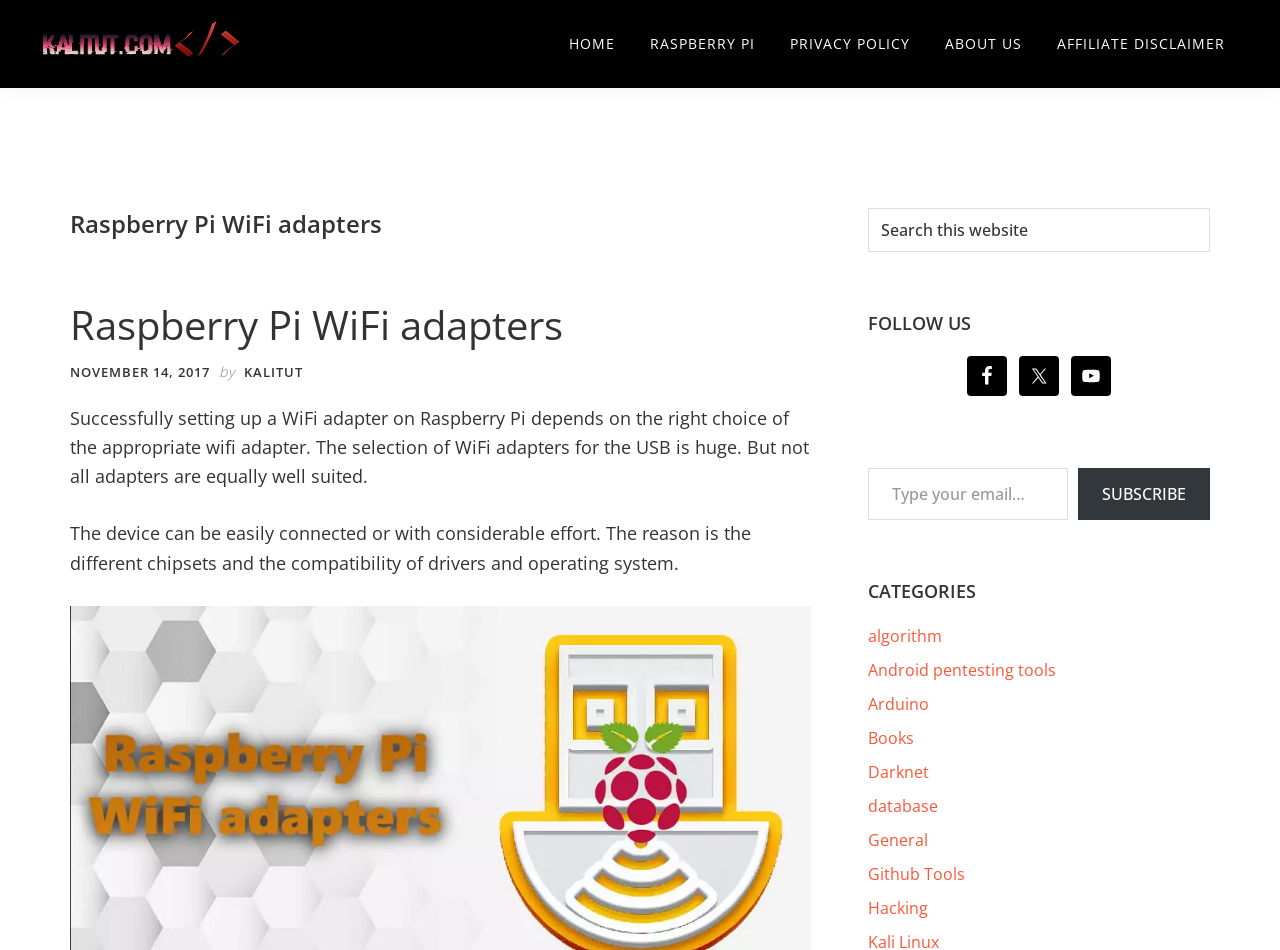Based on the element description, predict the bounding box coordinates (top-left x, top-left y, bottom-right x, bottom-right y) for the UI element in the screenshot: database

[0.678, 0.837, 0.733, 0.86]